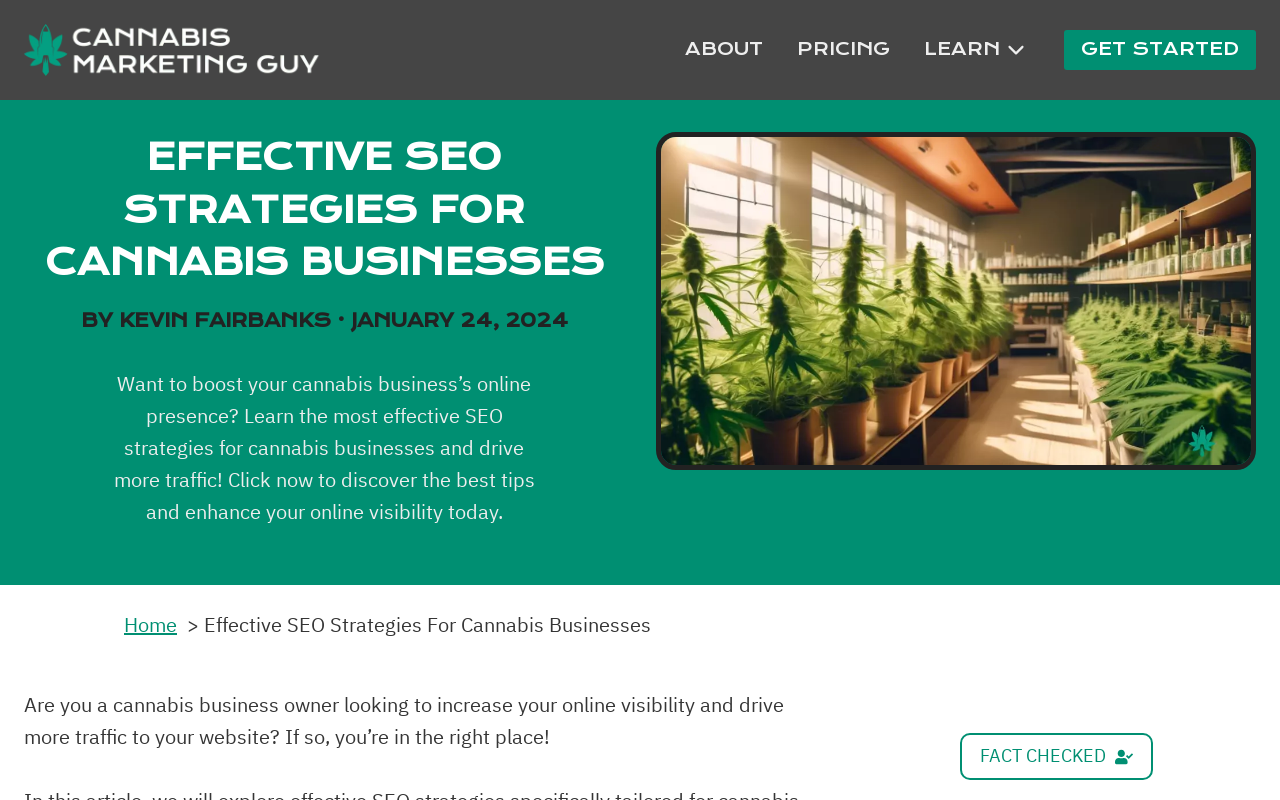Please extract the title of the webpage.

EFFECTIVE SEO STRATEGIES FOR CANNABIS BUSINESSES